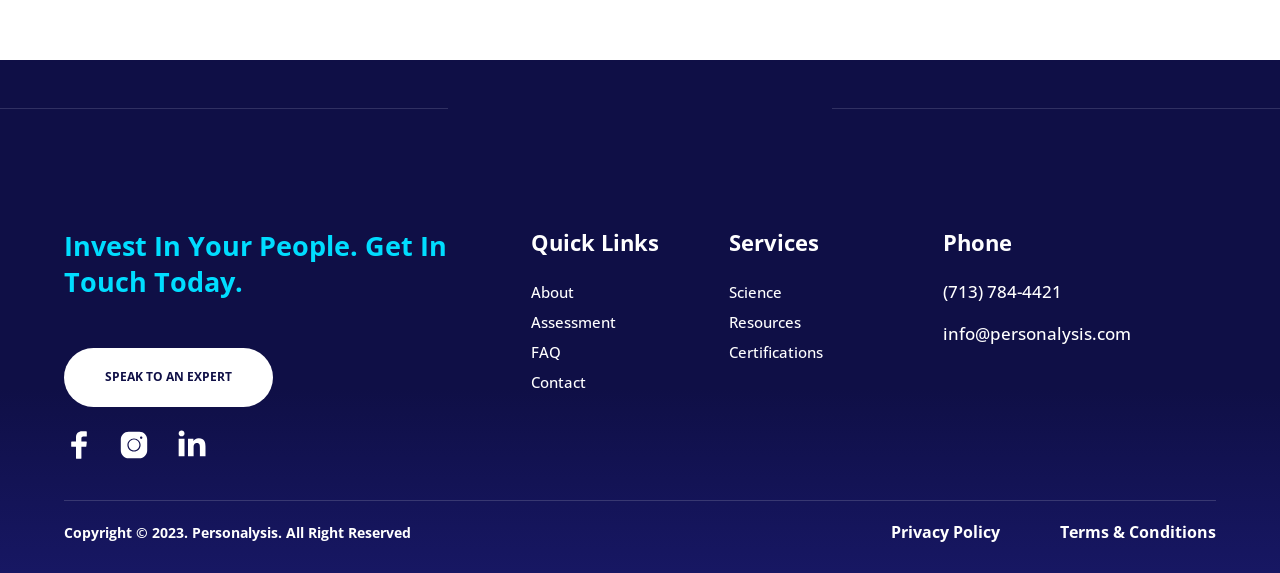Determine the bounding box coordinates for the element that should be clicked to follow this instruction: "Get in touch with an expert". The coordinates should be given as four float numbers between 0 and 1, in the format [left, top, right, bottom].

[0.05, 0.608, 0.213, 0.71]